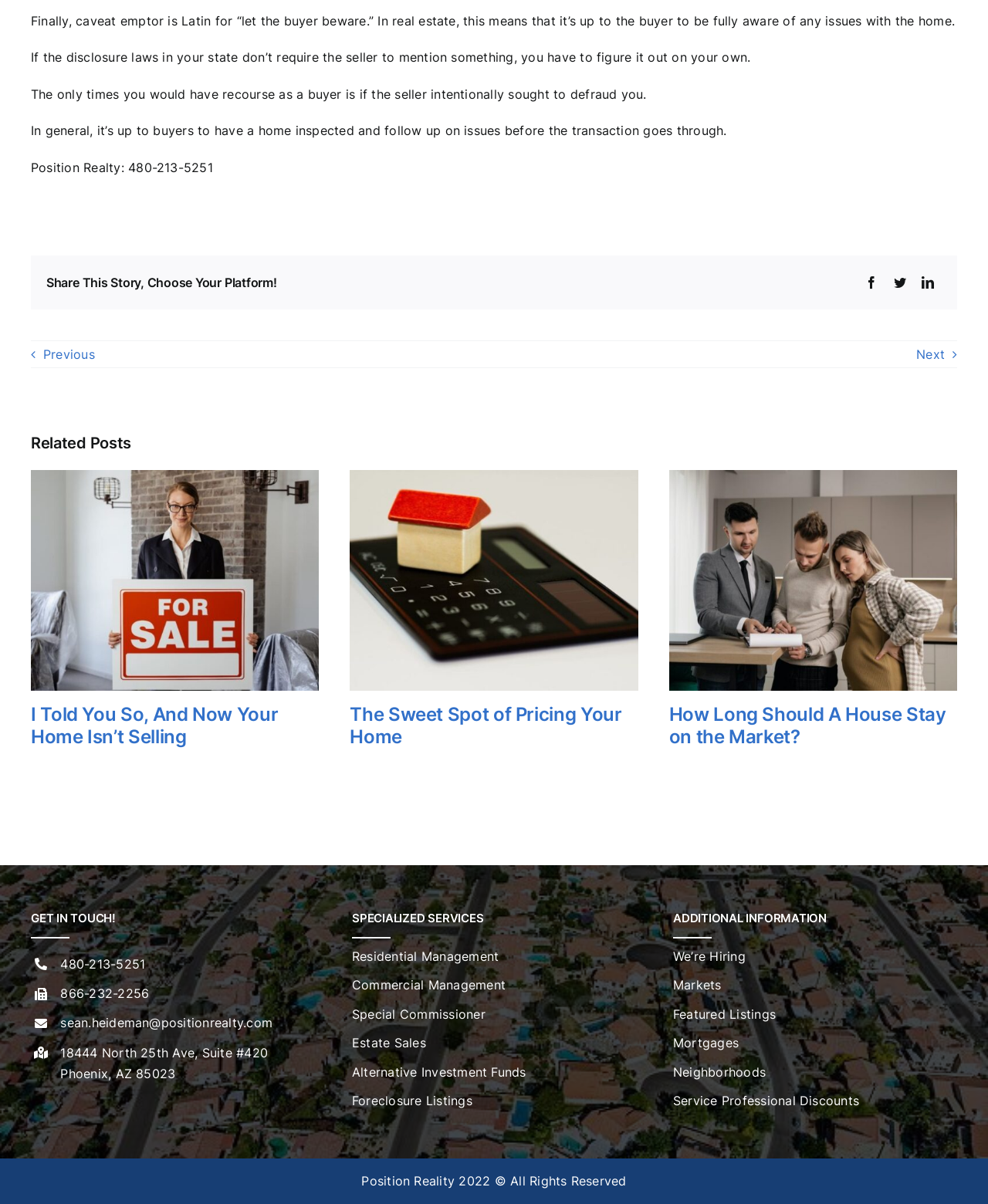Give the bounding box coordinates for this UI element: "Neighborhoods". The coordinates should be four float numbers between 0 and 1, arranged as [left, top, right, bottom].

[0.681, 0.882, 0.969, 0.906]